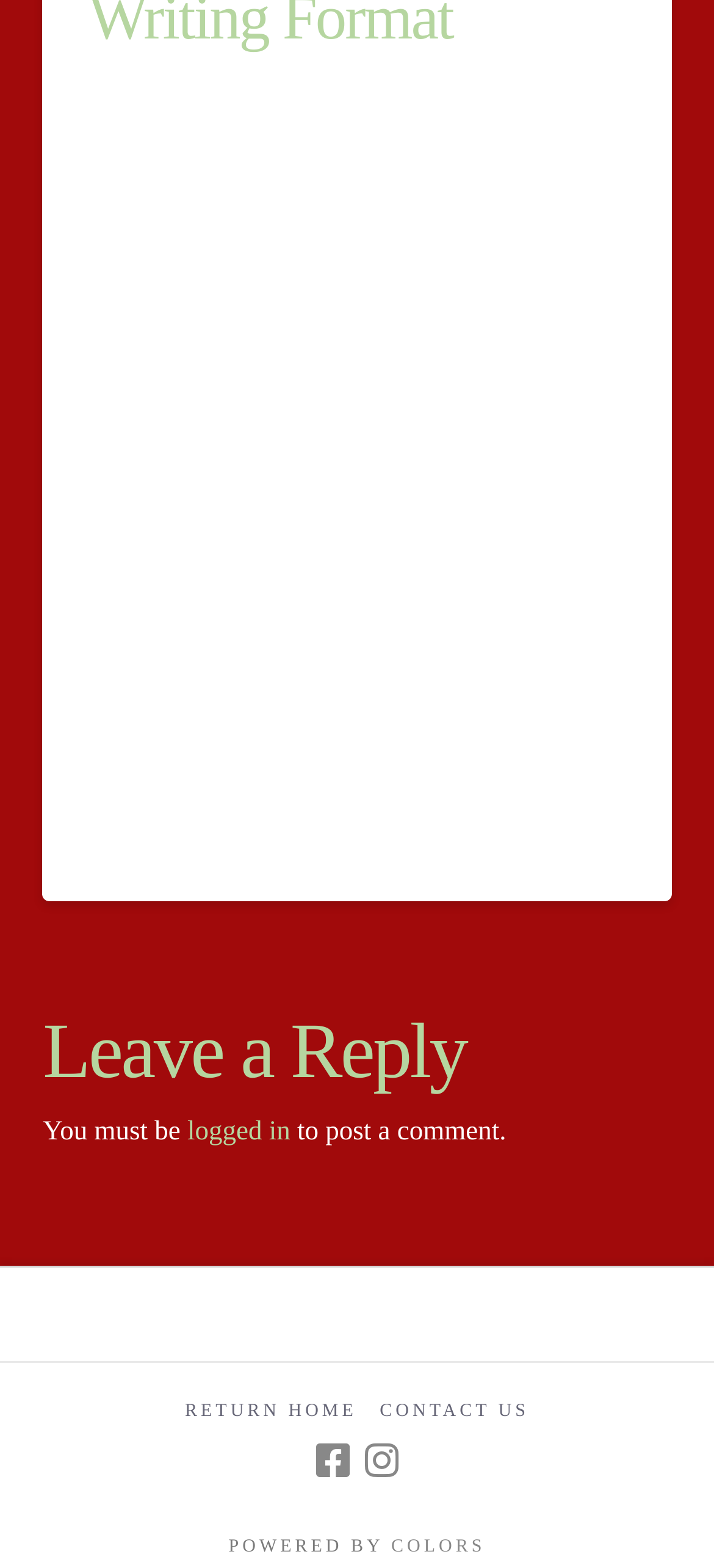Answer the question using only one word or a concise phrase: What is the website powered by?

COLORS